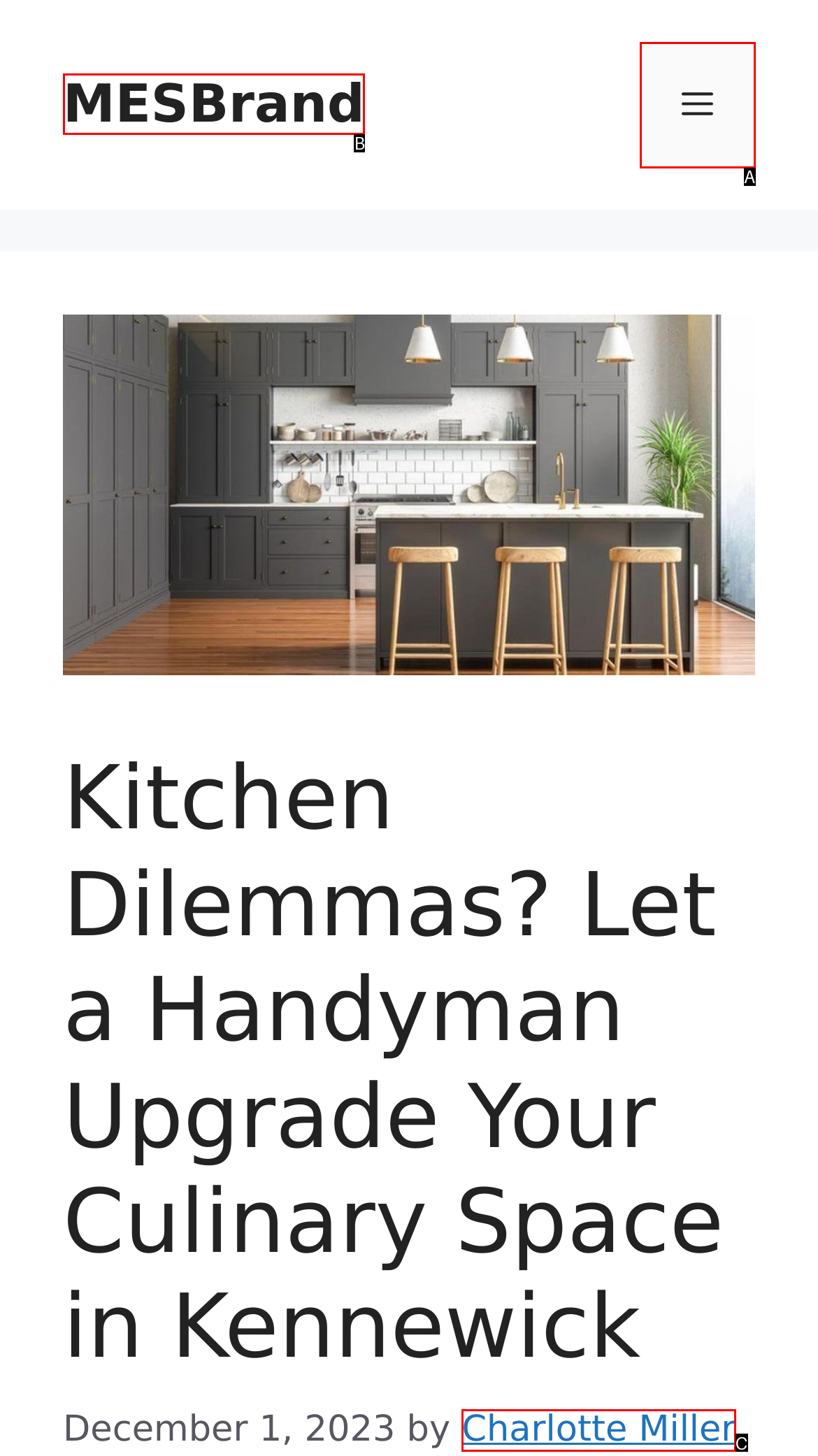With the provided description: MESBrand, select the most suitable HTML element. Respond with the letter of the selected option.

B